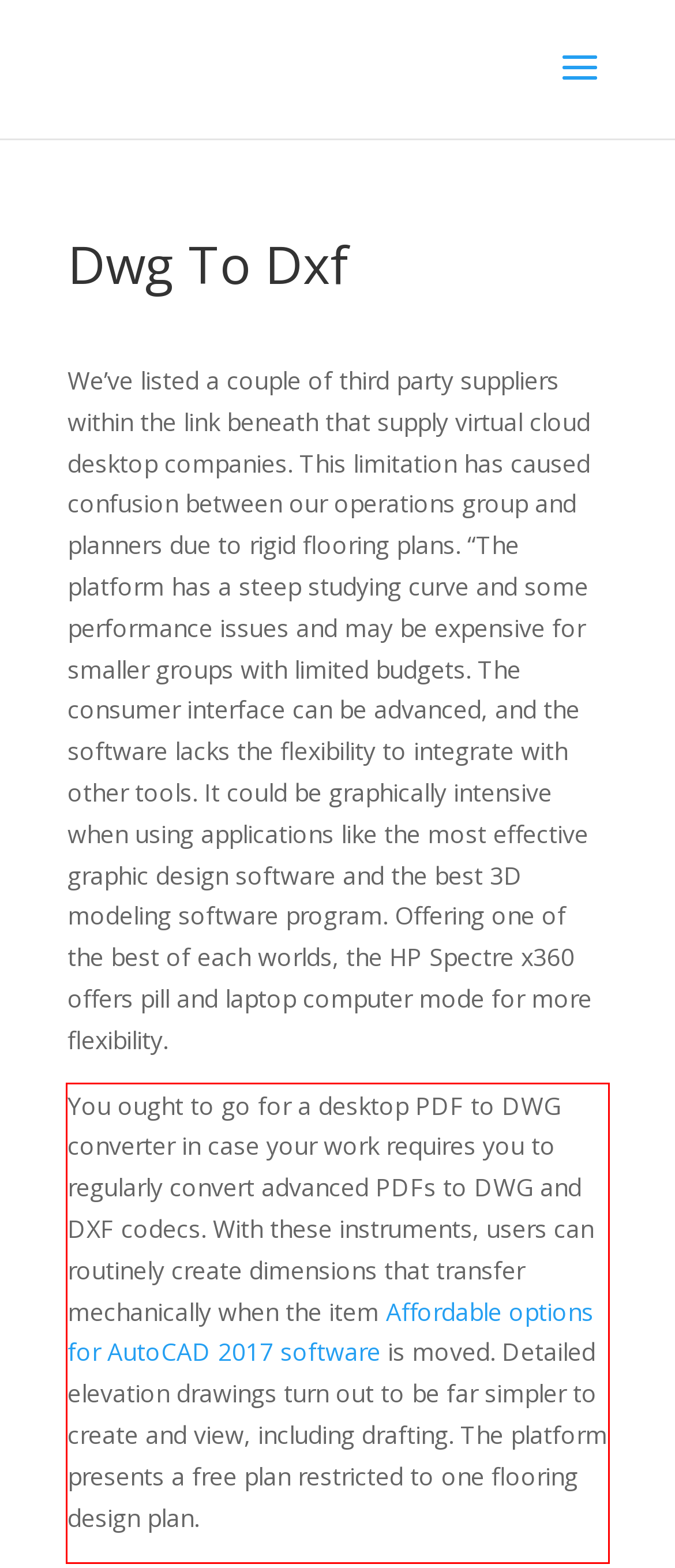Using OCR, extract the text content found within the red bounding box in the given webpage screenshot.

You ought to go for a desktop PDF to DWG converter in case your work requires you to regularly convert advanced PDFs to DWG and DXF codecs. With these instruments, users can routinely create dimensions that transfer mechanically when the item Affordable options for AutoCAD 2017 software is moved. Detailed elevation drawings turn out to be far simpler to create and view, including drafting. The platform presents a free plan restricted to one flooring design plan.